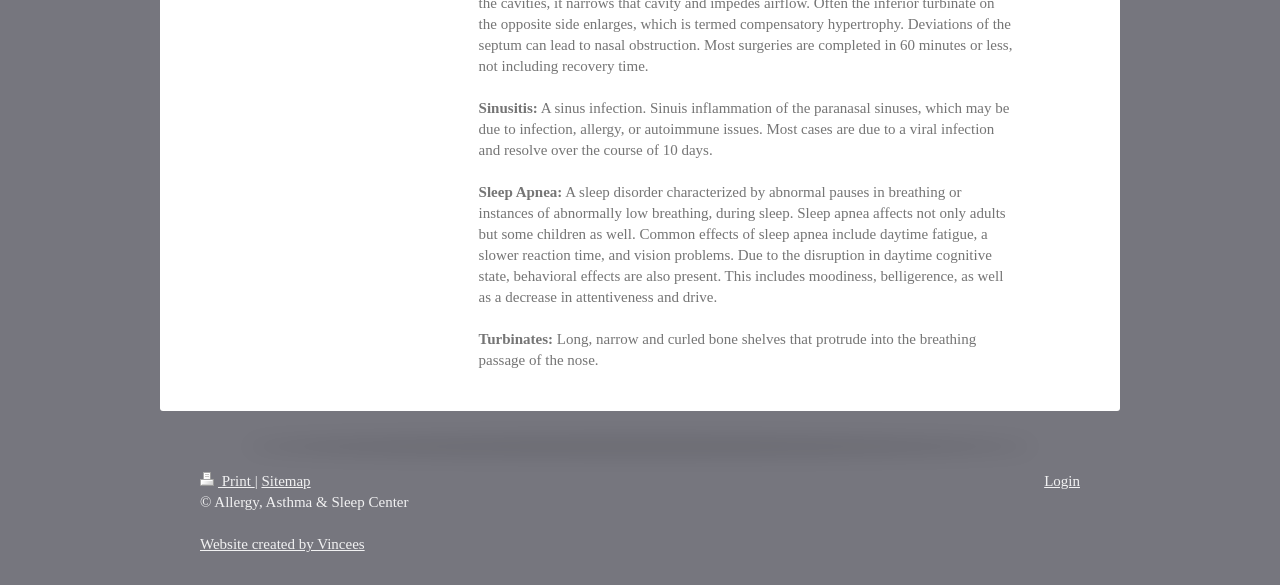What is the name of the center? Using the information from the screenshot, answer with a single word or phrase.

Allergy, Asthma & Sleep Center